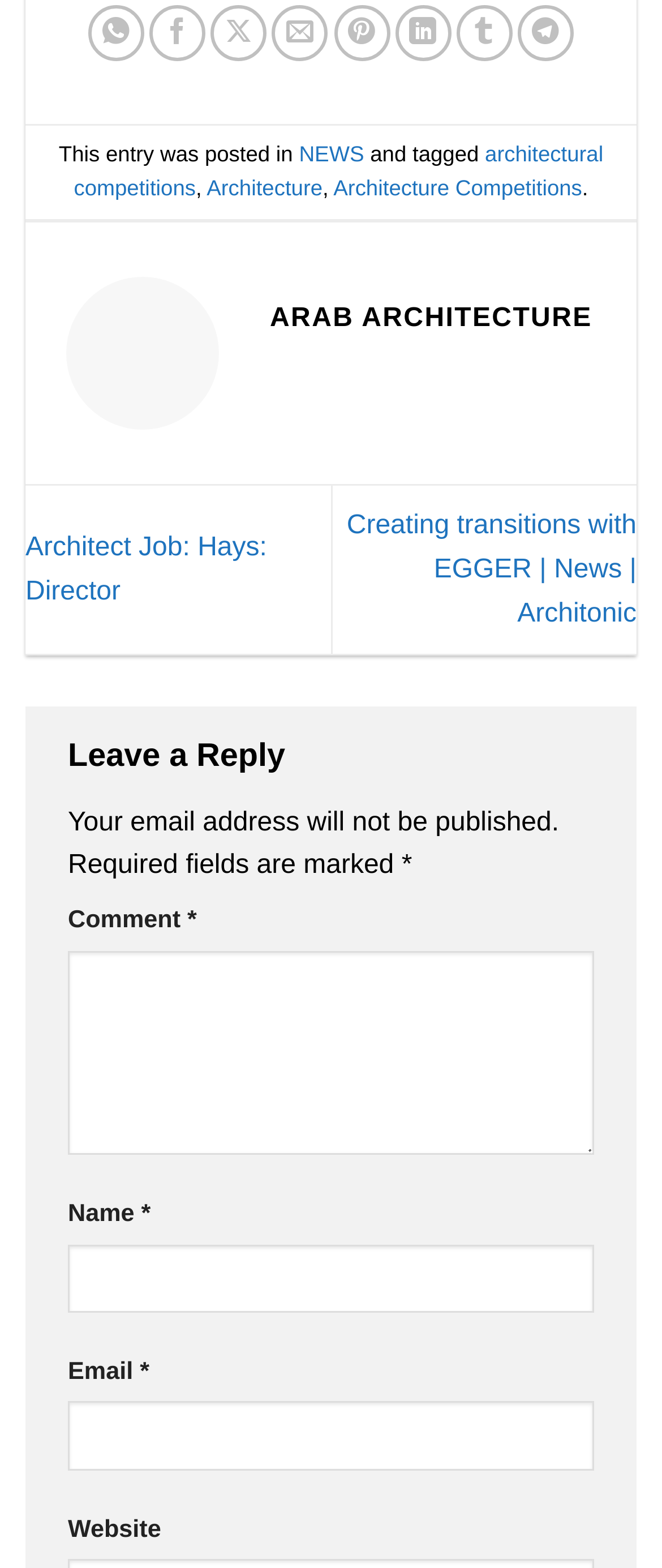Please locate the UI element described by "Architecture Competitions" and provide its bounding box coordinates.

[0.504, 0.112, 0.879, 0.128]